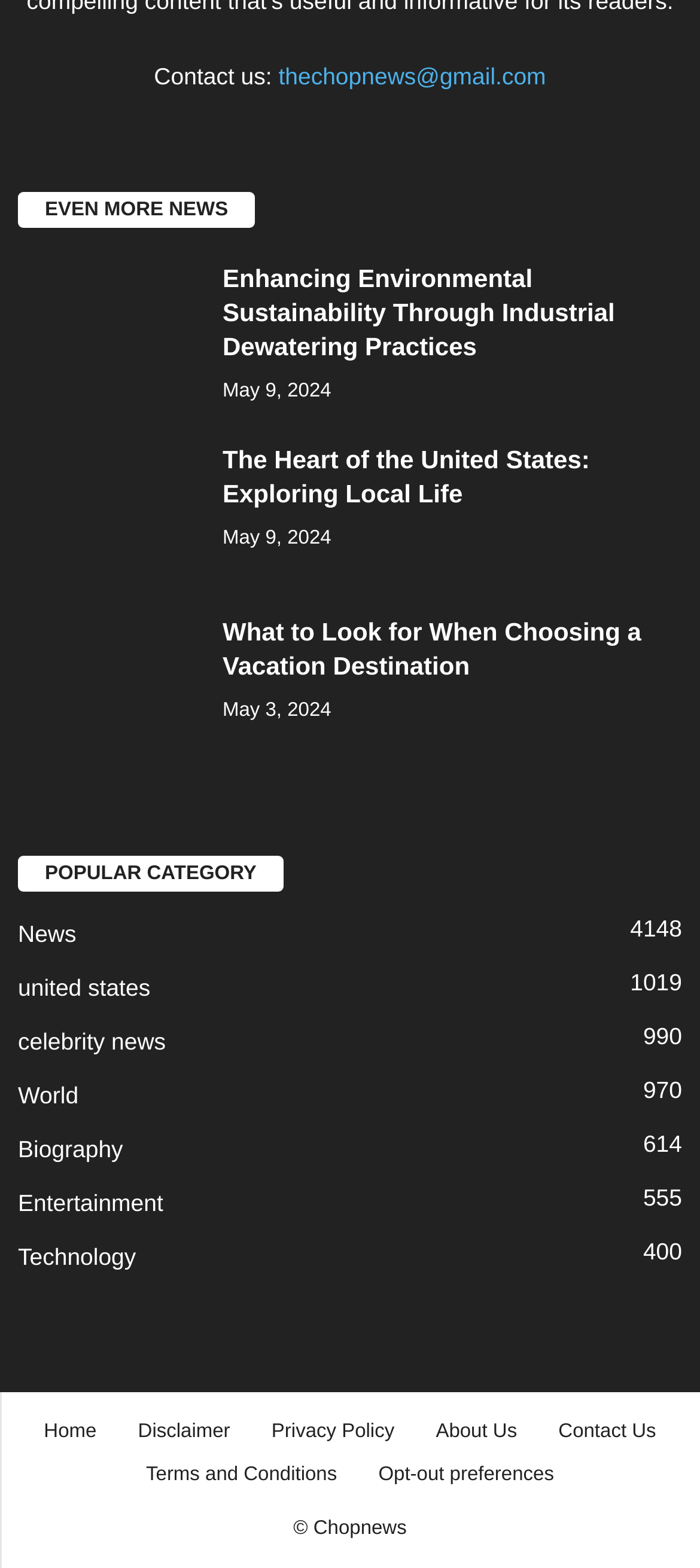Provide a brief response in the form of a single word or phrase:
How many links are there in the footer section?

7